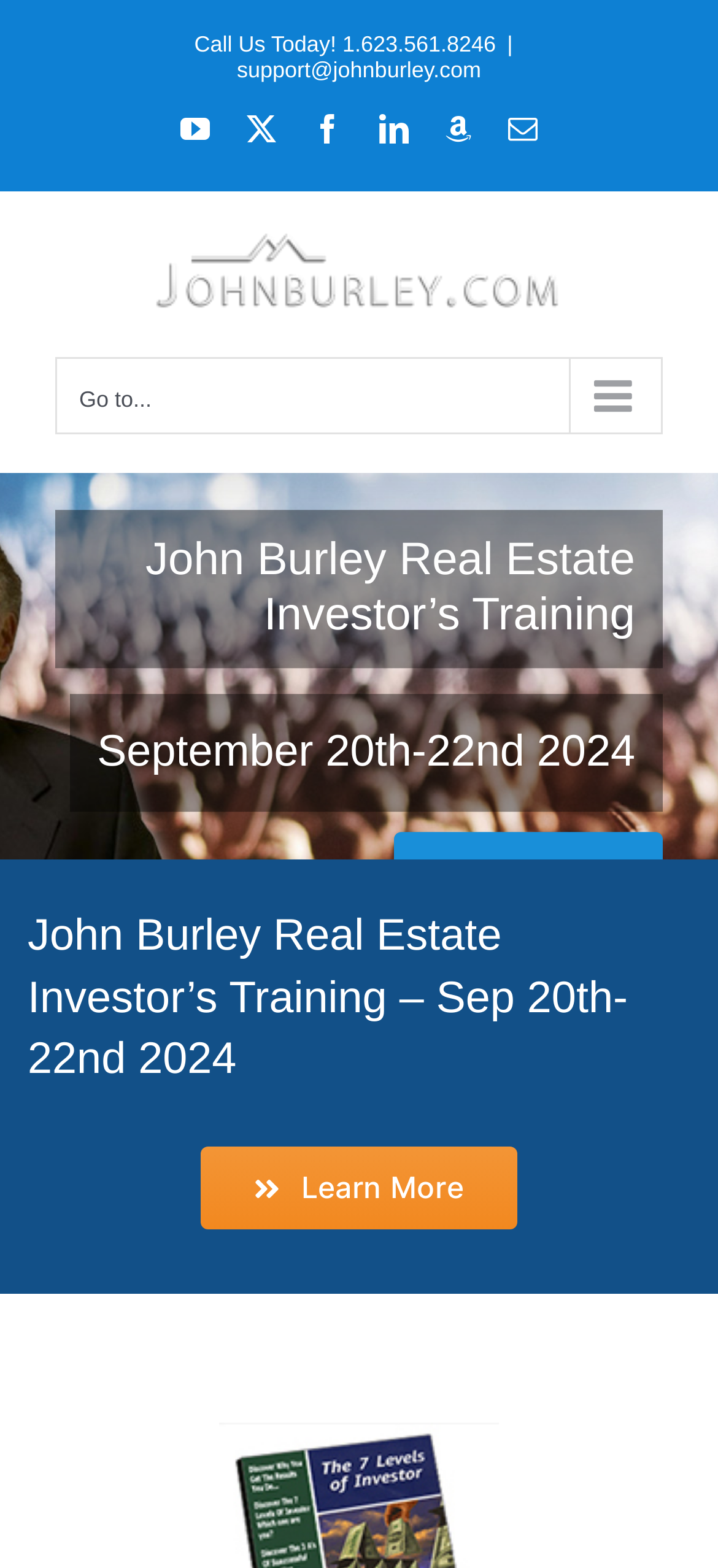How many social media links are there?
Provide a detailed and extensive answer to the question.

I counted the number of link elements with social media icons, which are ' YouTube', ' Facebook', ' LinkedIn', ' Amazon', and ' Email'. These links have bounding box coordinates of [0.251, 0.073, 0.292, 0.092], [0.436, 0.073, 0.477, 0.092], [0.528, 0.073, 0.569, 0.092], [0.621, 0.073, 0.656, 0.092], and [0.708, 0.073, 0.749, 0.092] respectively.